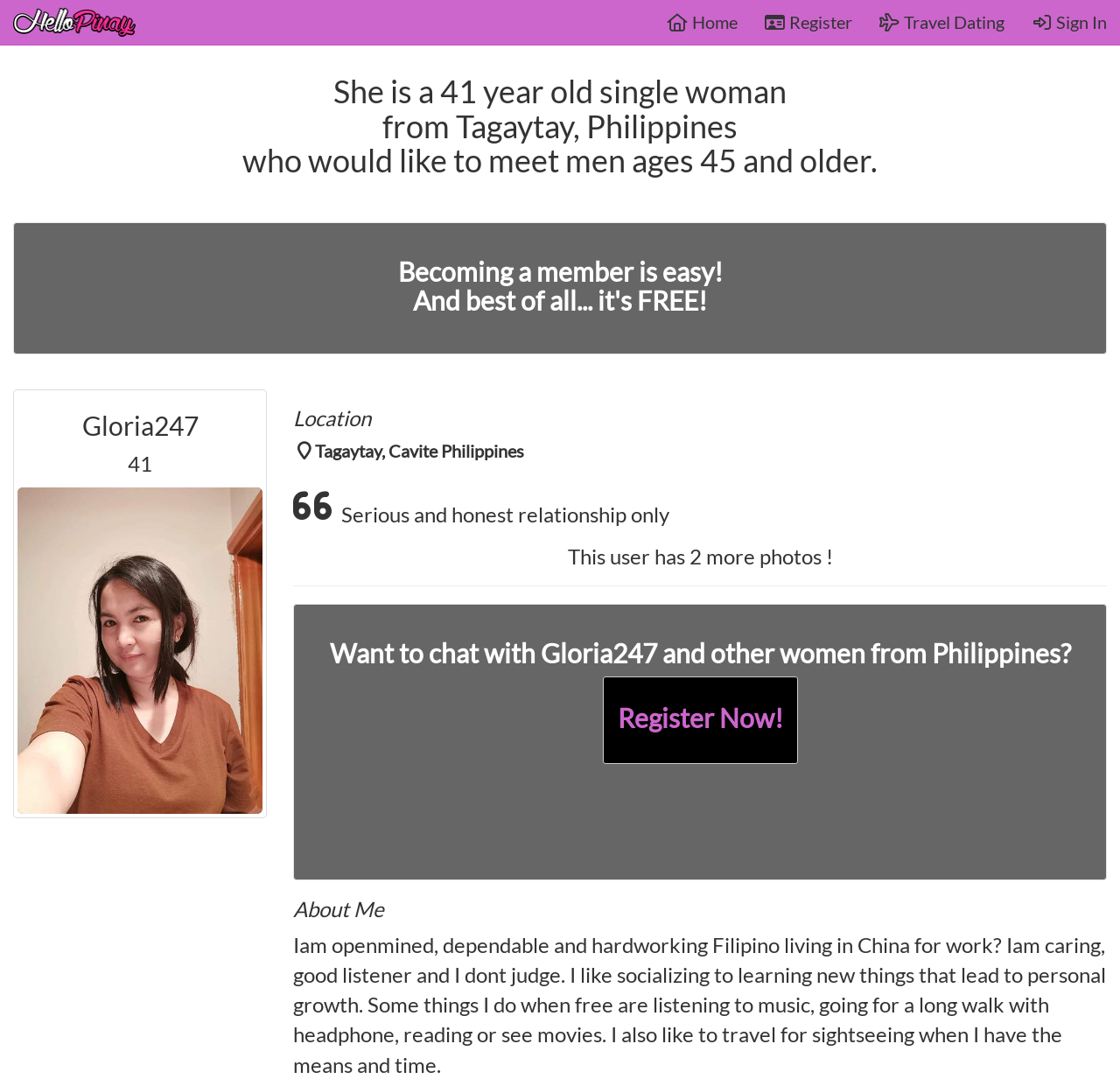Locate the bounding box of the user interface element based on this description: "Sign In".

[0.909, 0.0, 1.0, 0.041]